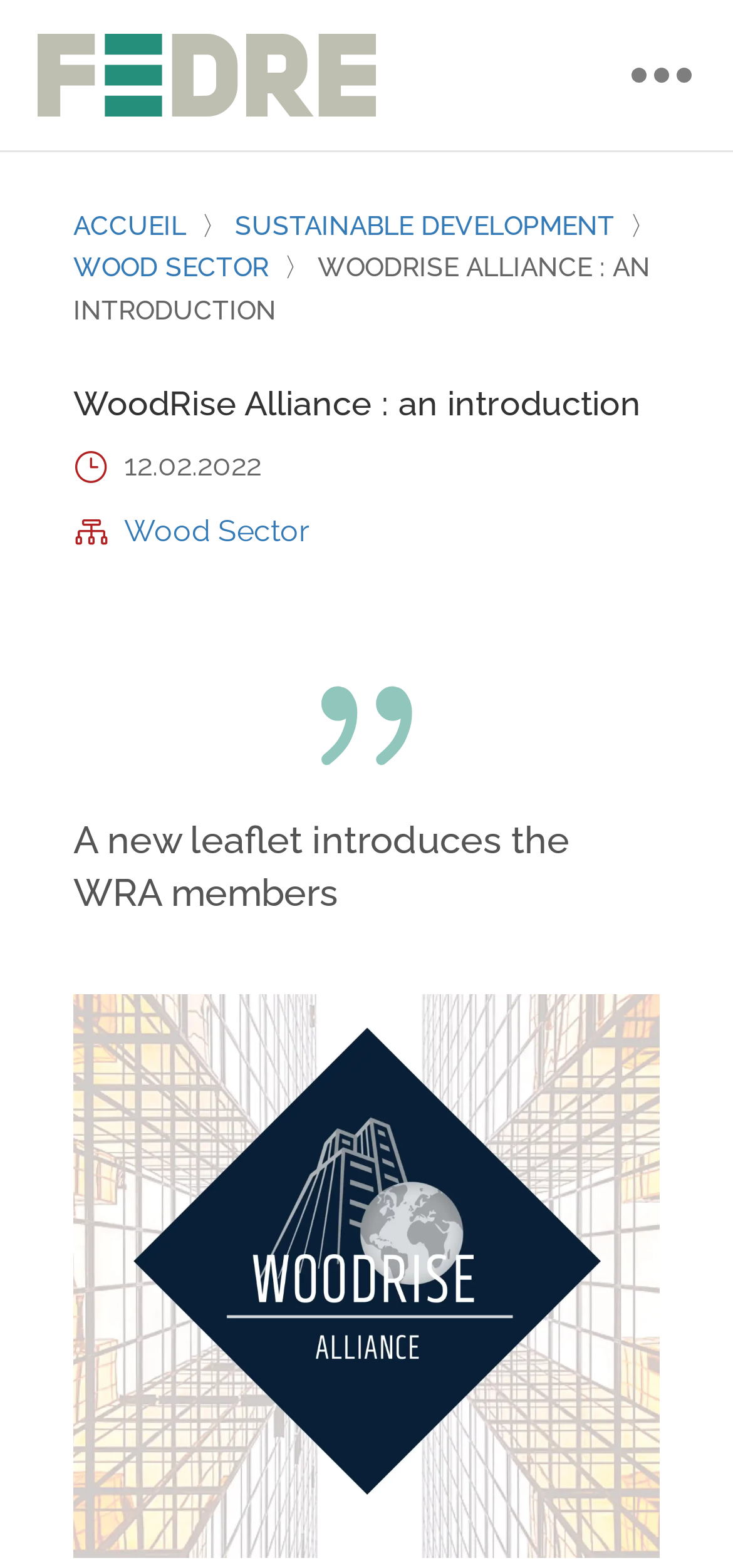Respond to the question below with a concise word or phrase:
What is the text of the heading above the 'WOOD SECTOR' link?

WOODRISE ALLIANCE : AN INTRODUCTION